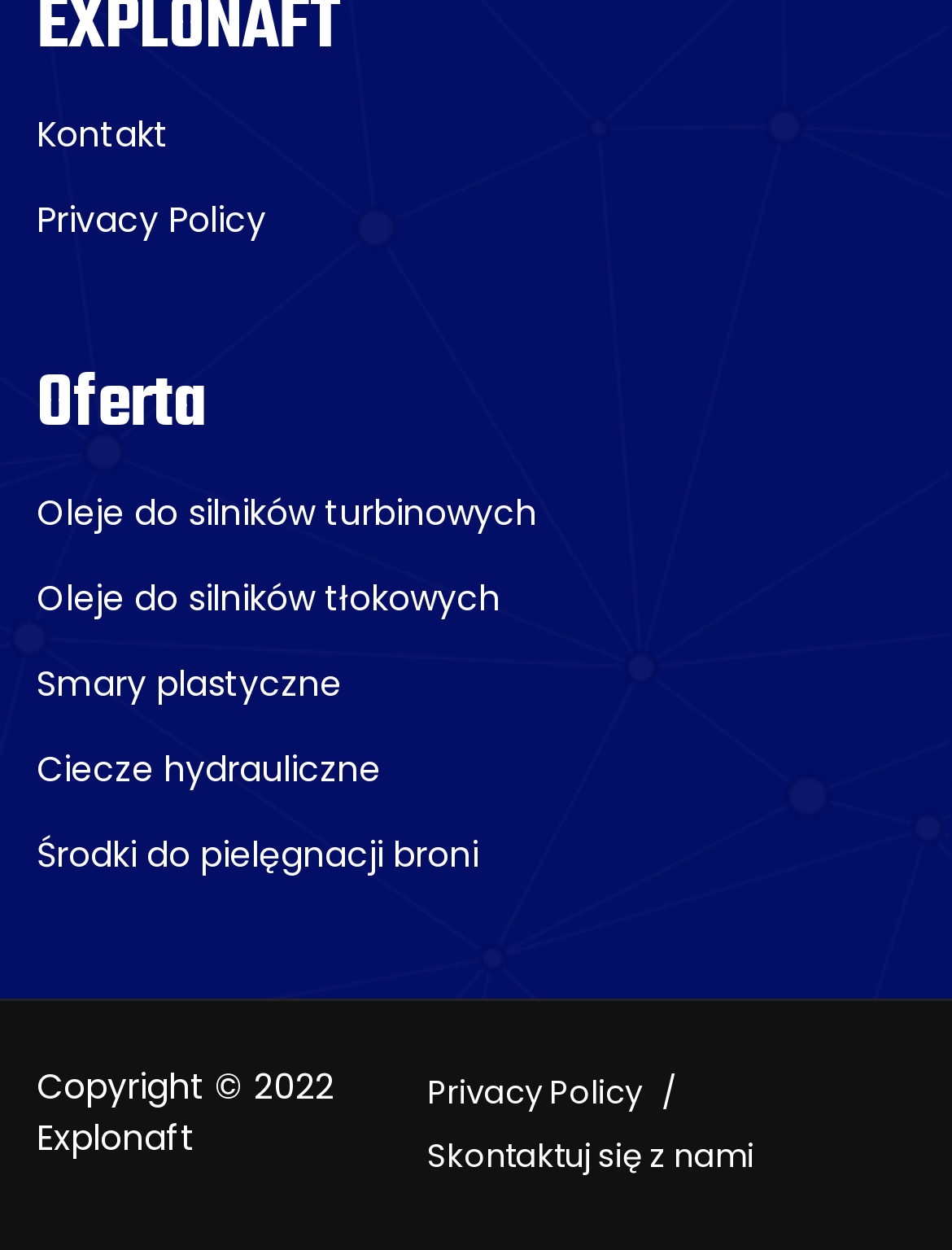Can you find the bounding box coordinates for the element that needs to be clicked to execute this instruction: "read Privacy Policy"? The coordinates should be given as four float numbers between 0 and 1, i.e., [left, top, right, bottom].

[0.038, 0.156, 0.279, 0.195]